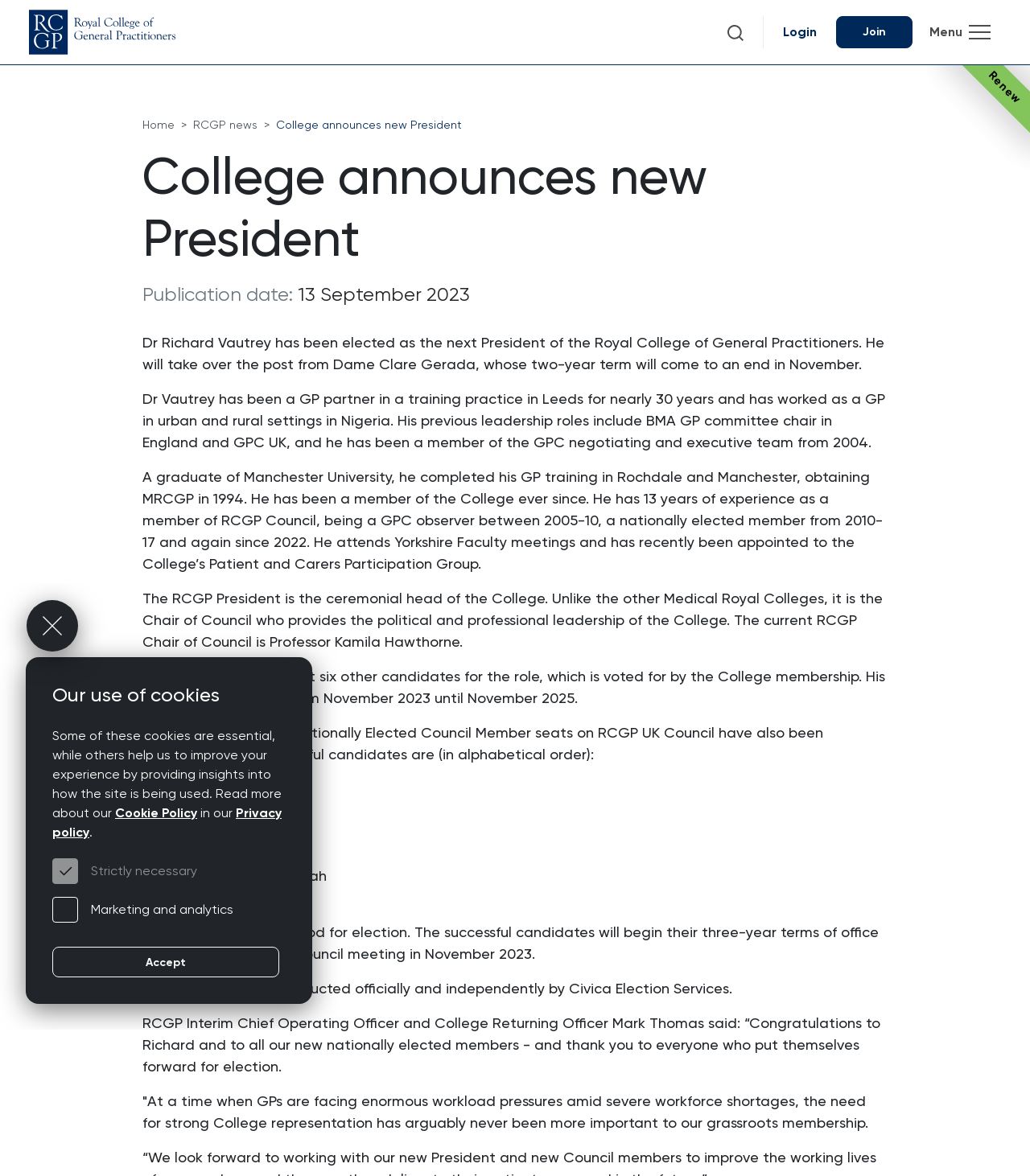Who is the next President of the Royal College of General Practitioners?
Deliver a detailed and extensive answer to the question.

The answer can be found in the StaticText element with the text 'Dr Richard Vautrey has been elected as the next President of the Royal College of General Practitioners.'